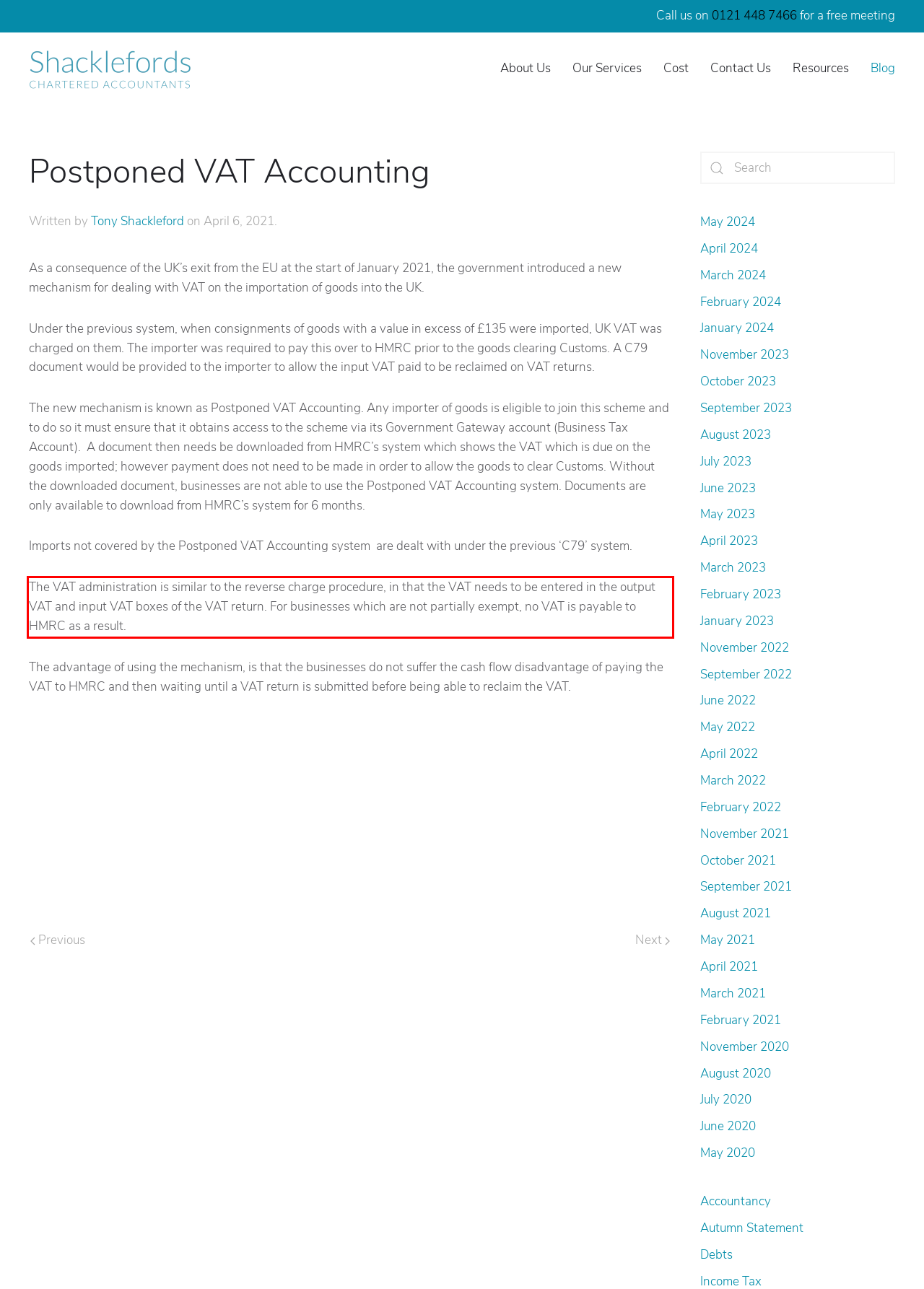Please extract the text content from the UI element enclosed by the red rectangle in the screenshot.

The VAT administration is similar to the reverse charge procedure, in that the VAT needs to be entered in the output VAT and input VAT boxes of the VAT return. For businesses which are not partially exempt, no VAT is payable to HMRC as a result.